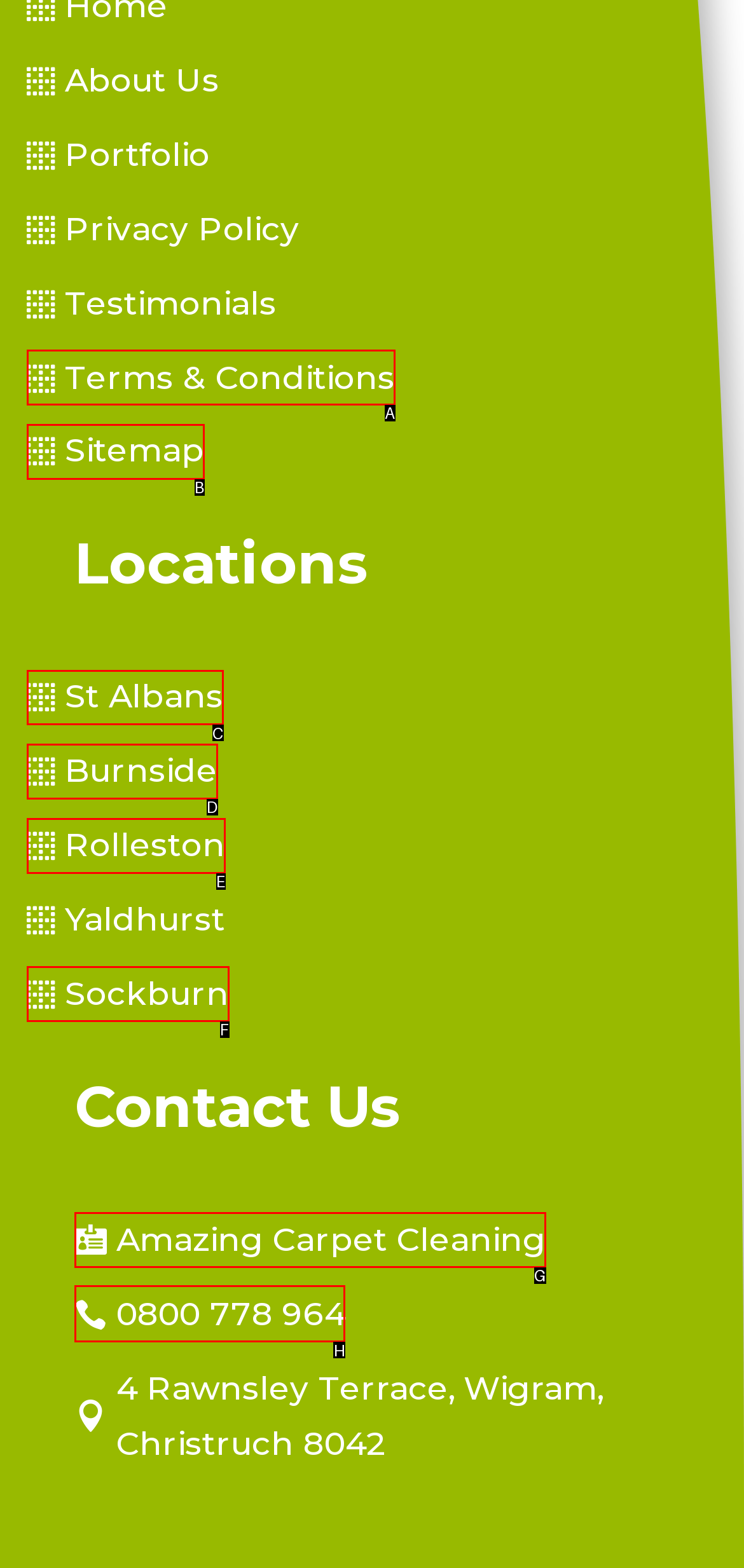Select the HTML element that should be clicked to accomplish the task: Call 0800 778 964 Reply with the corresponding letter of the option.

H